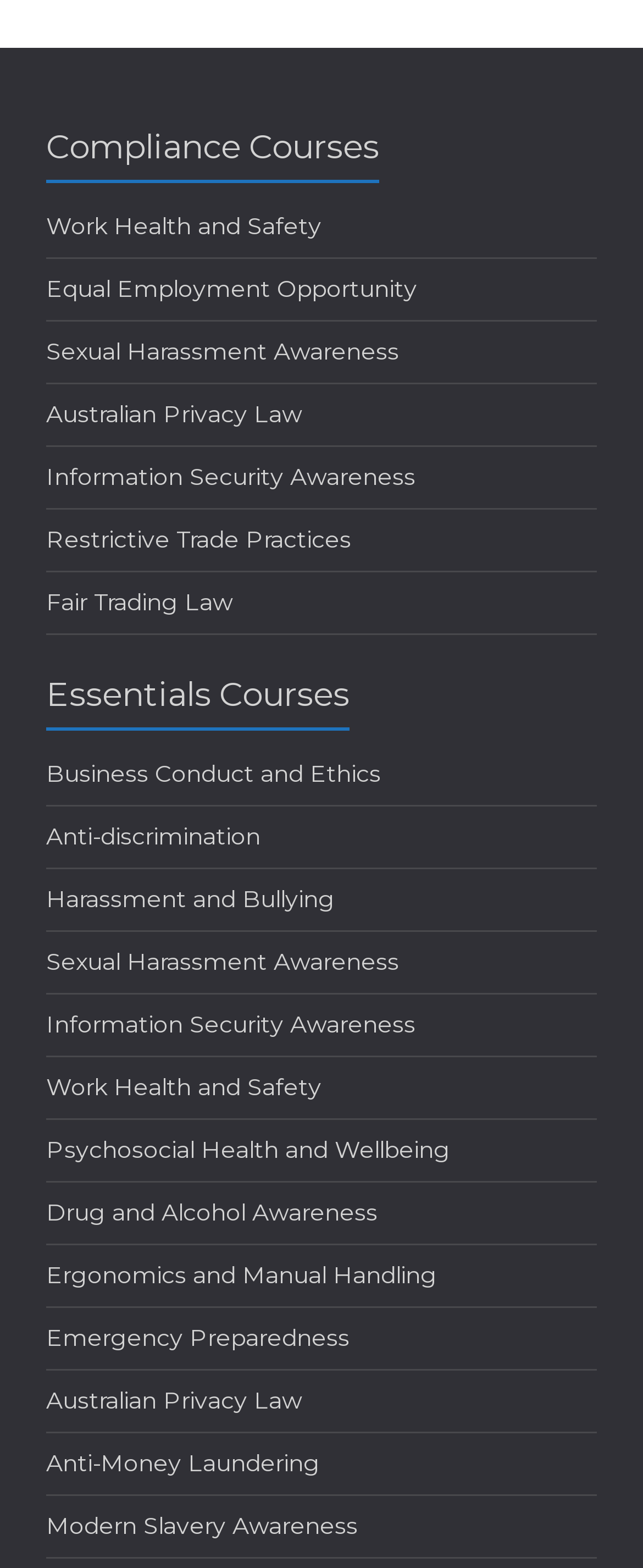Please give a succinct answer using a single word or phrase:
What is the course that is listed twice?

Work Health and Safety